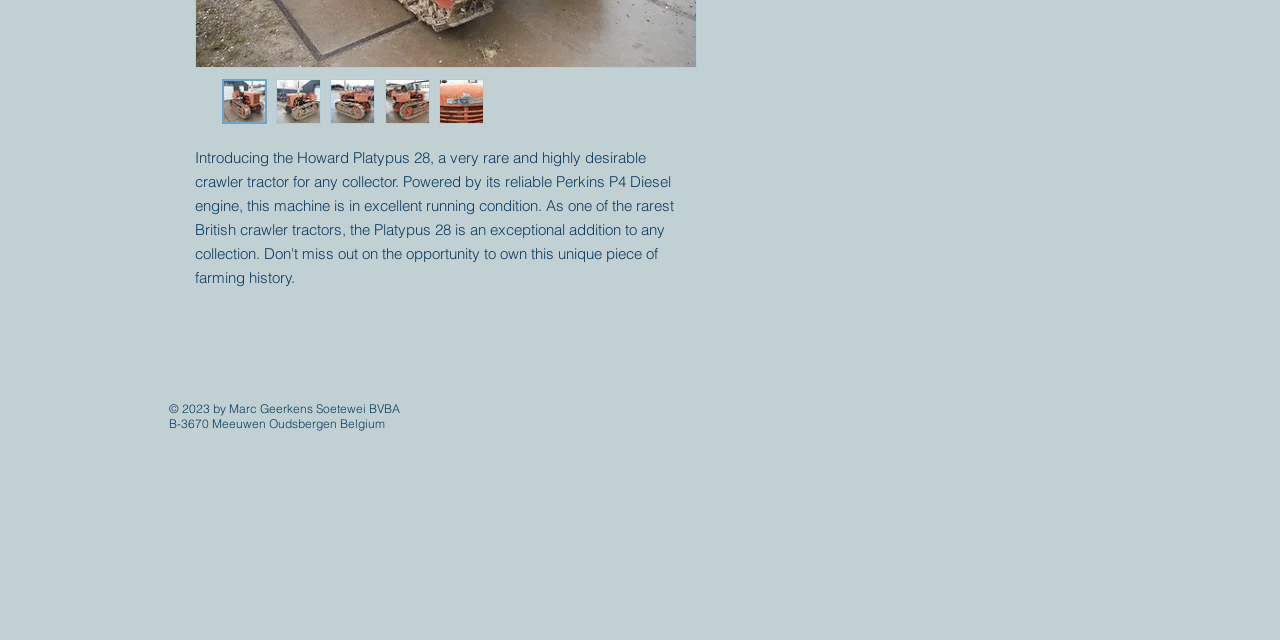Extract the bounding box coordinates of the UI element described: "alt="Thumbnail: Howard Platypus 28"". Provide the coordinates in the format [left, top, right, bottom] with values ranging from 0 to 1.

[0.173, 0.123, 0.209, 0.194]